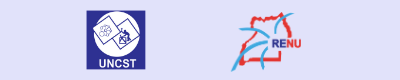Look at the image and answer the question in detail:
What does the RENU logo symbolize?

The RENU logo features a dynamic design in red and blue, which symbolizes connectivity and collaboration within the research community in Uganda, as stated in the caption.